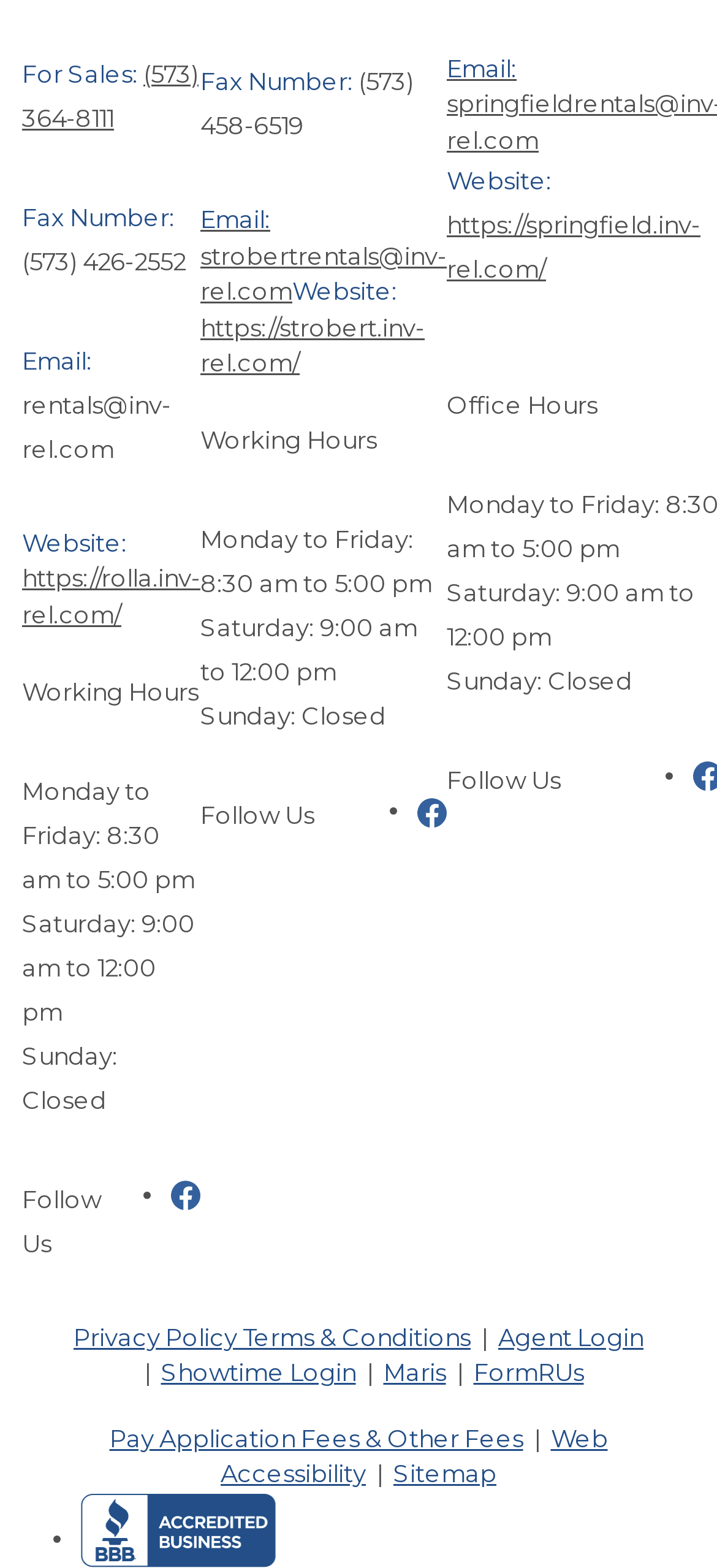Identify the bounding box coordinates of the specific part of the webpage to click to complete this instruction: "Call the phone number".

[0.031, 0.037, 0.277, 0.084]